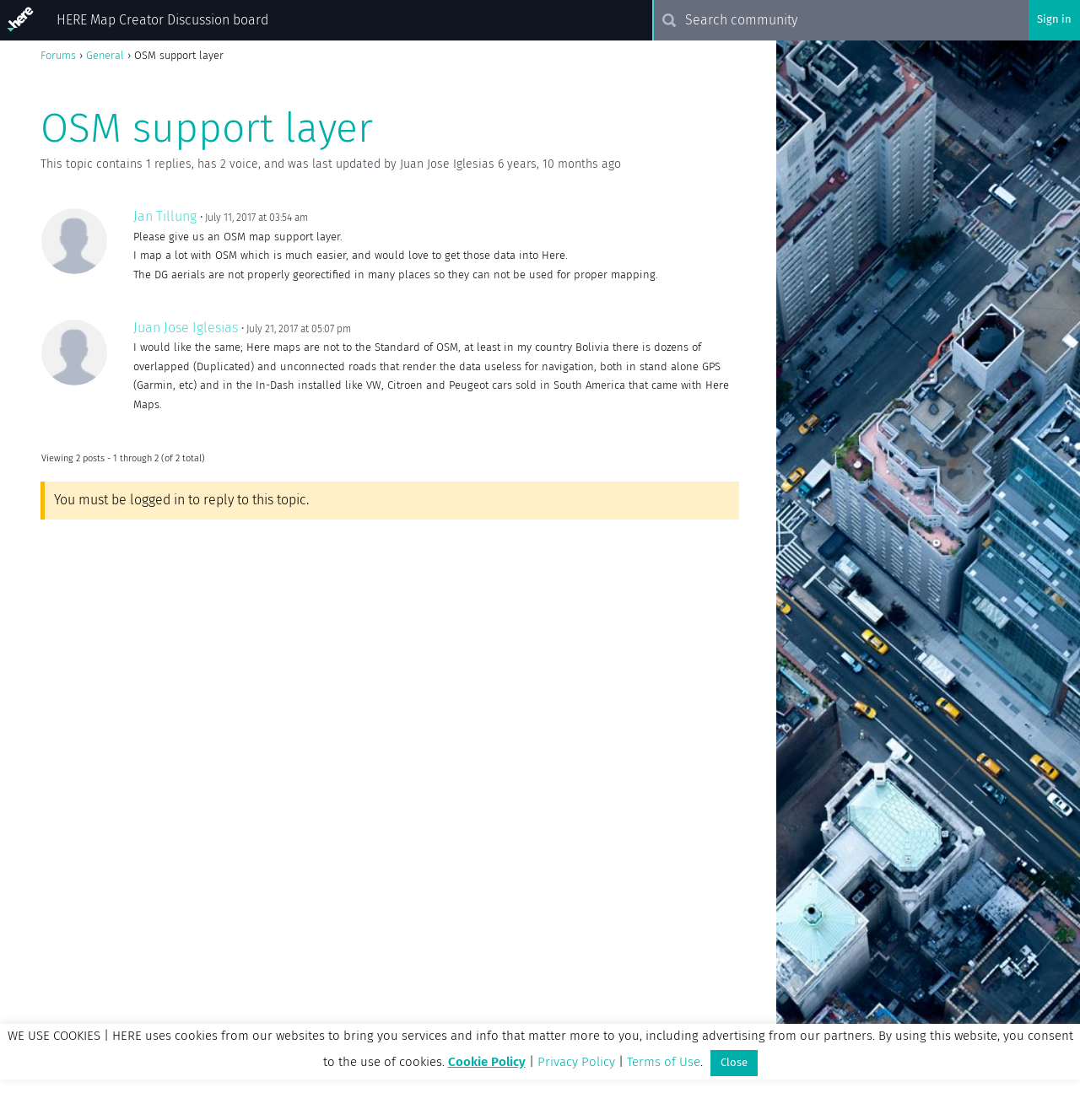Specify the bounding box coordinates of the area to click in order to execute this command: 'View the OSM support layer topic'. The coordinates should consist of four float numbers ranging from 0 to 1, and should be formatted as [left, top, right, bottom].

[0.038, 0.098, 0.345, 0.134]